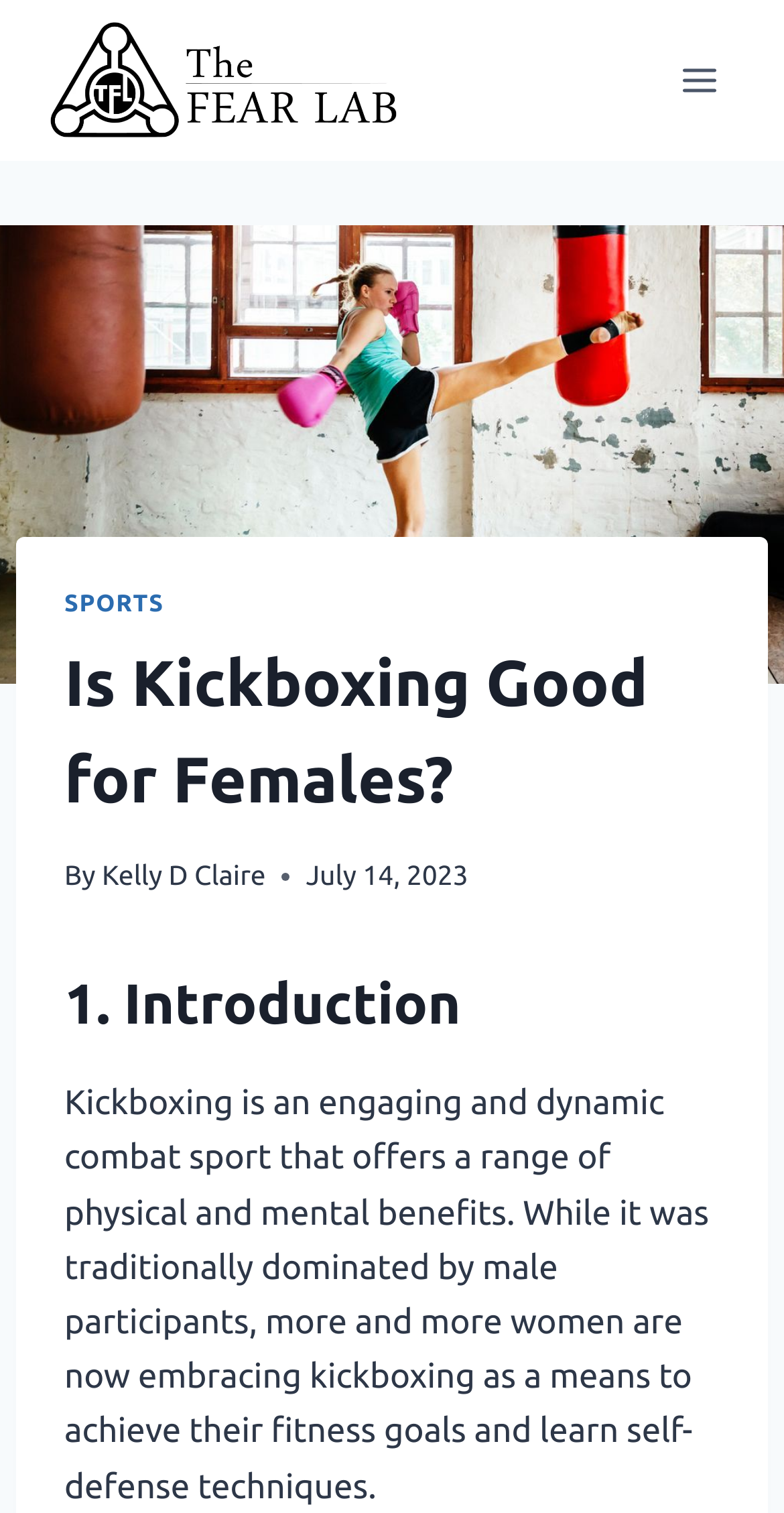Using the provided description Kelly D Claire, find the bounding box coordinates for the UI element. Provide the coordinates in (top-left x, top-left y, bottom-right x, bottom-right y) format, ensuring all values are between 0 and 1.

[0.13, 0.568, 0.339, 0.589]